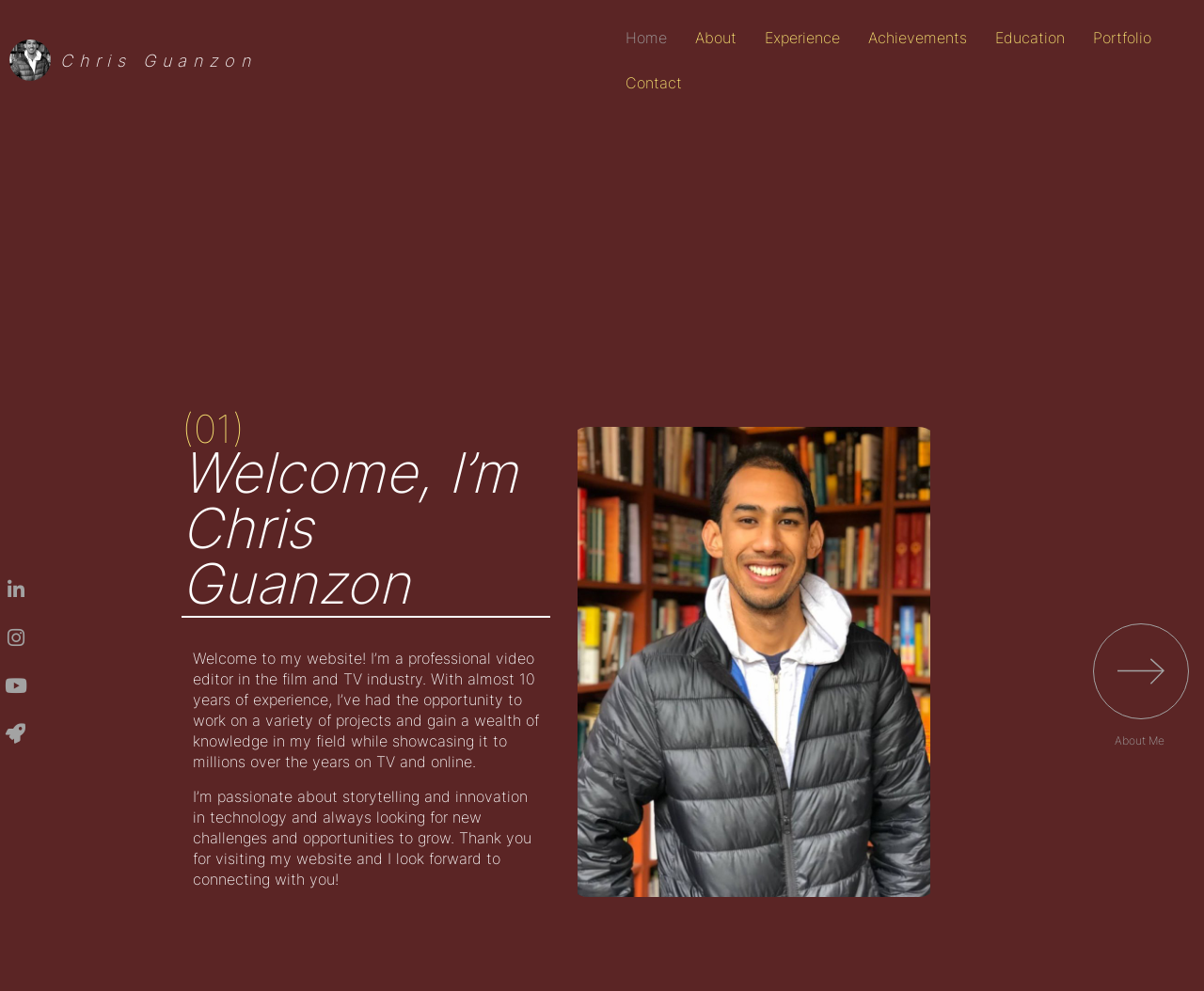Identify the main title of the webpage and generate its text content.

Welcome, I’m
Chris Guanzon